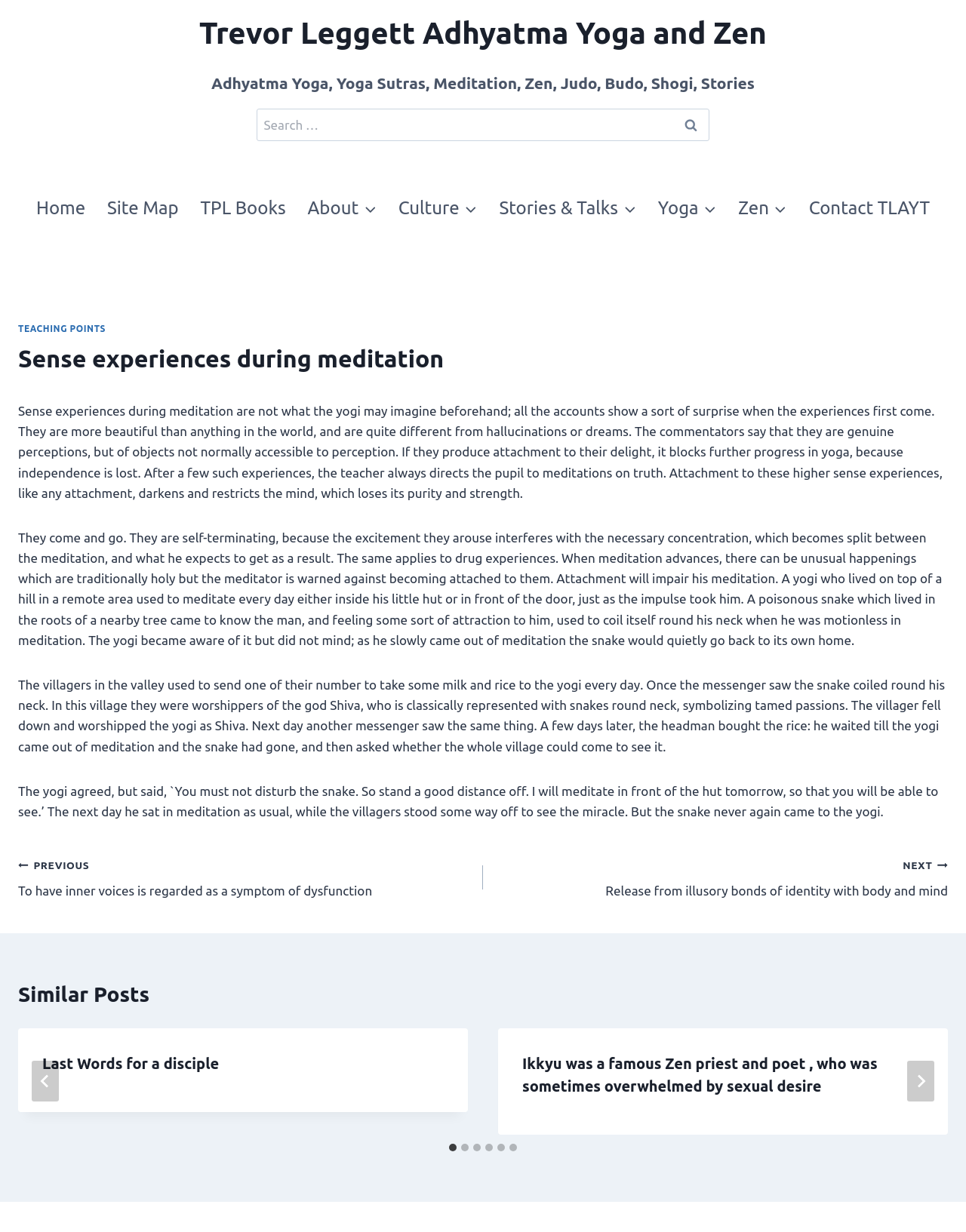Can you specify the bounding box coordinates for the region that should be clicked to fulfill this instruction: "Search for something".

[0.266, 0.088, 0.734, 0.115]